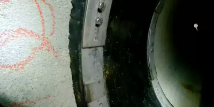What is the purpose of the HydraTite seals?
Provide a short answer using one word or a brief phrase based on the image.

Preventing leakages